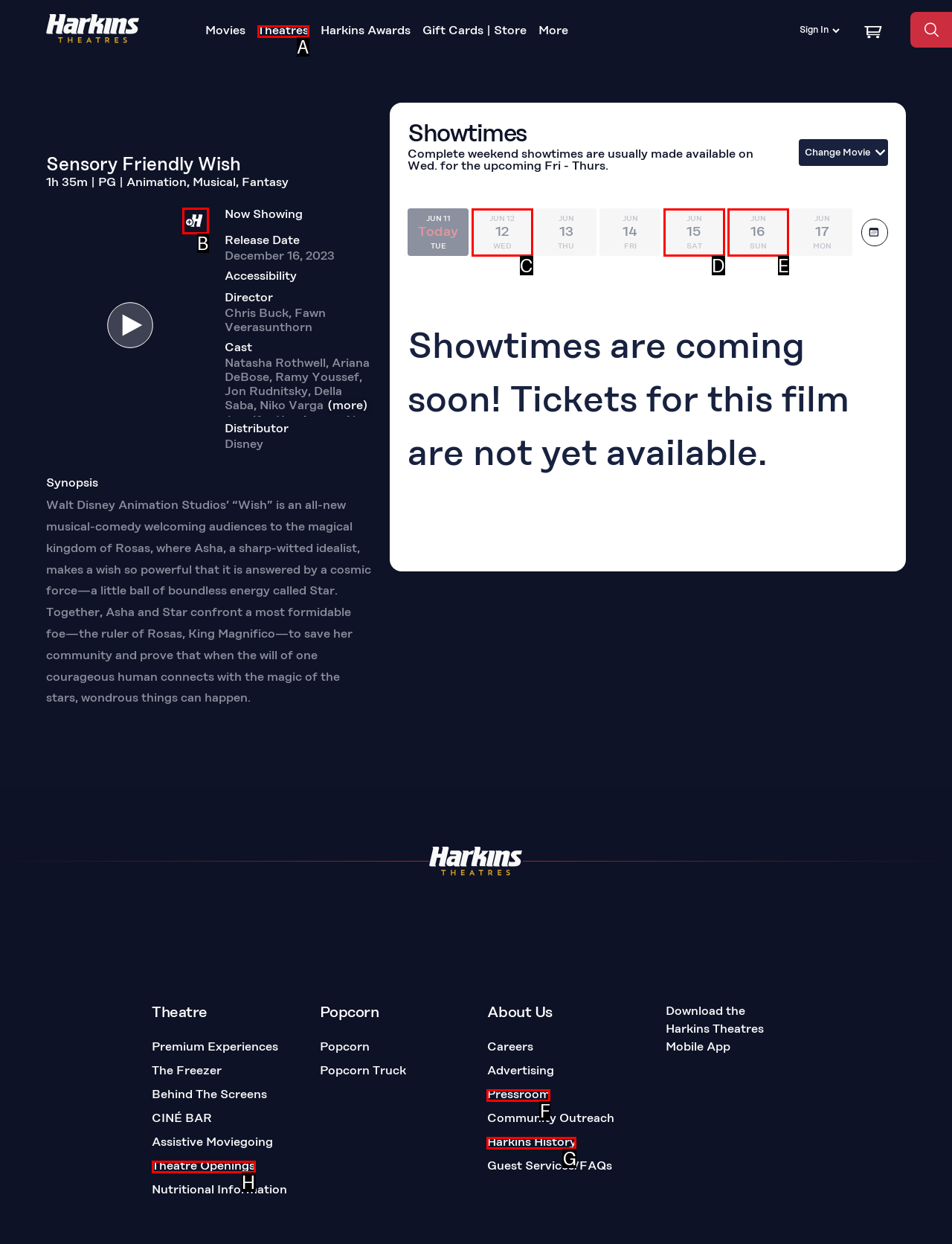Specify which element within the red bounding boxes should be clicked for this task: Call the office at PHONE: 210-981-4271 Respond with the letter of the correct option.

None